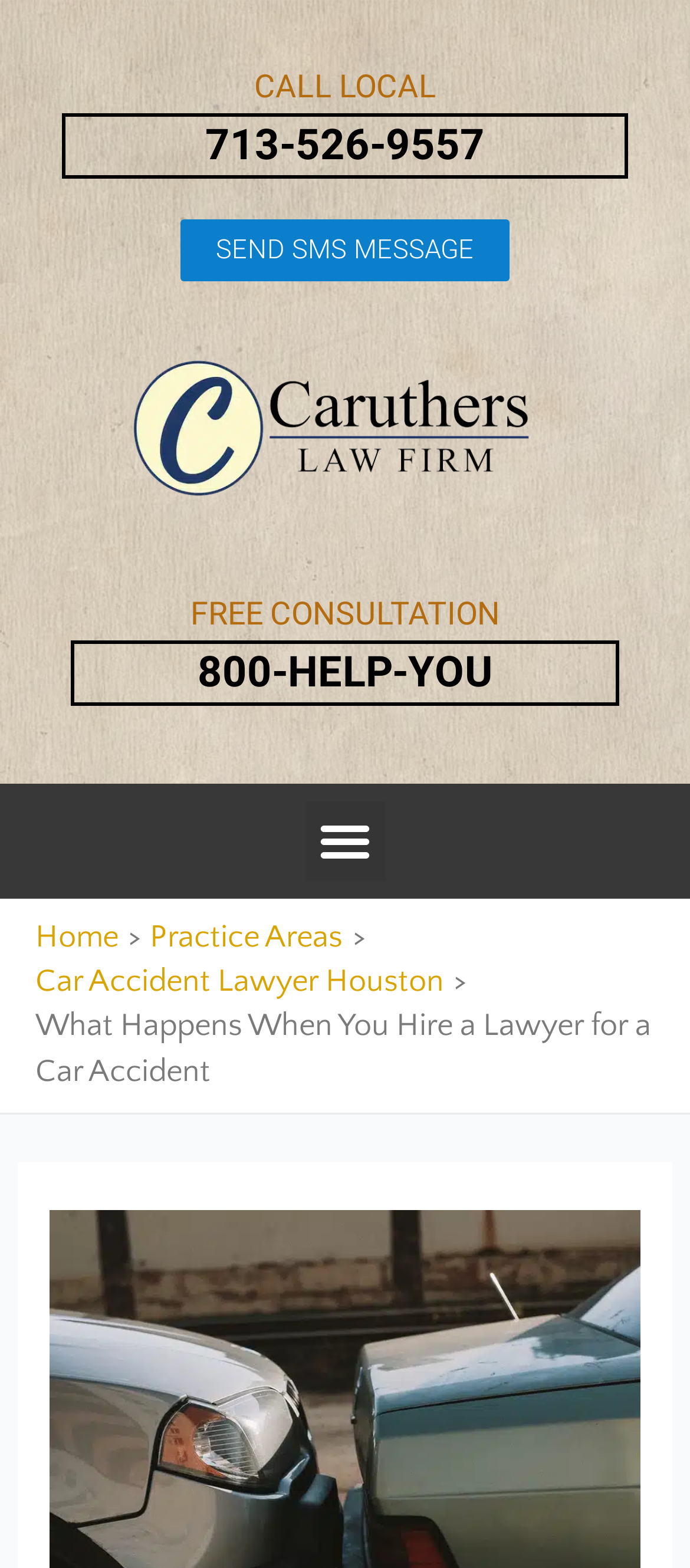Identify and extract the main heading from the webpage.

What Happens When You Hire a Lawyer for a Car Accident